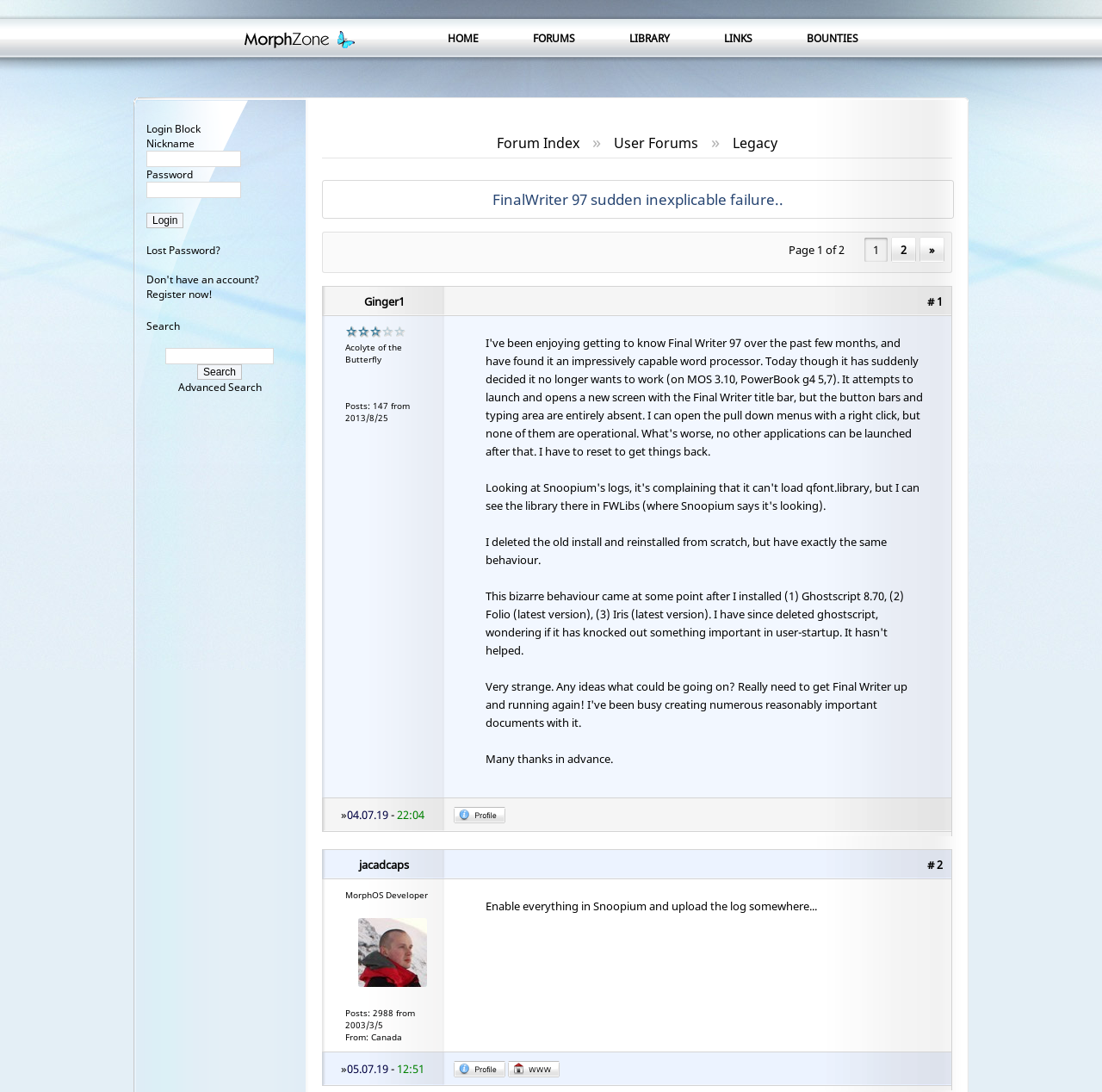Please identify the bounding box coordinates of the area that needs to be clicked to fulfill the following instruction: "Click on the 'Login' button."

[0.133, 0.195, 0.167, 0.209]